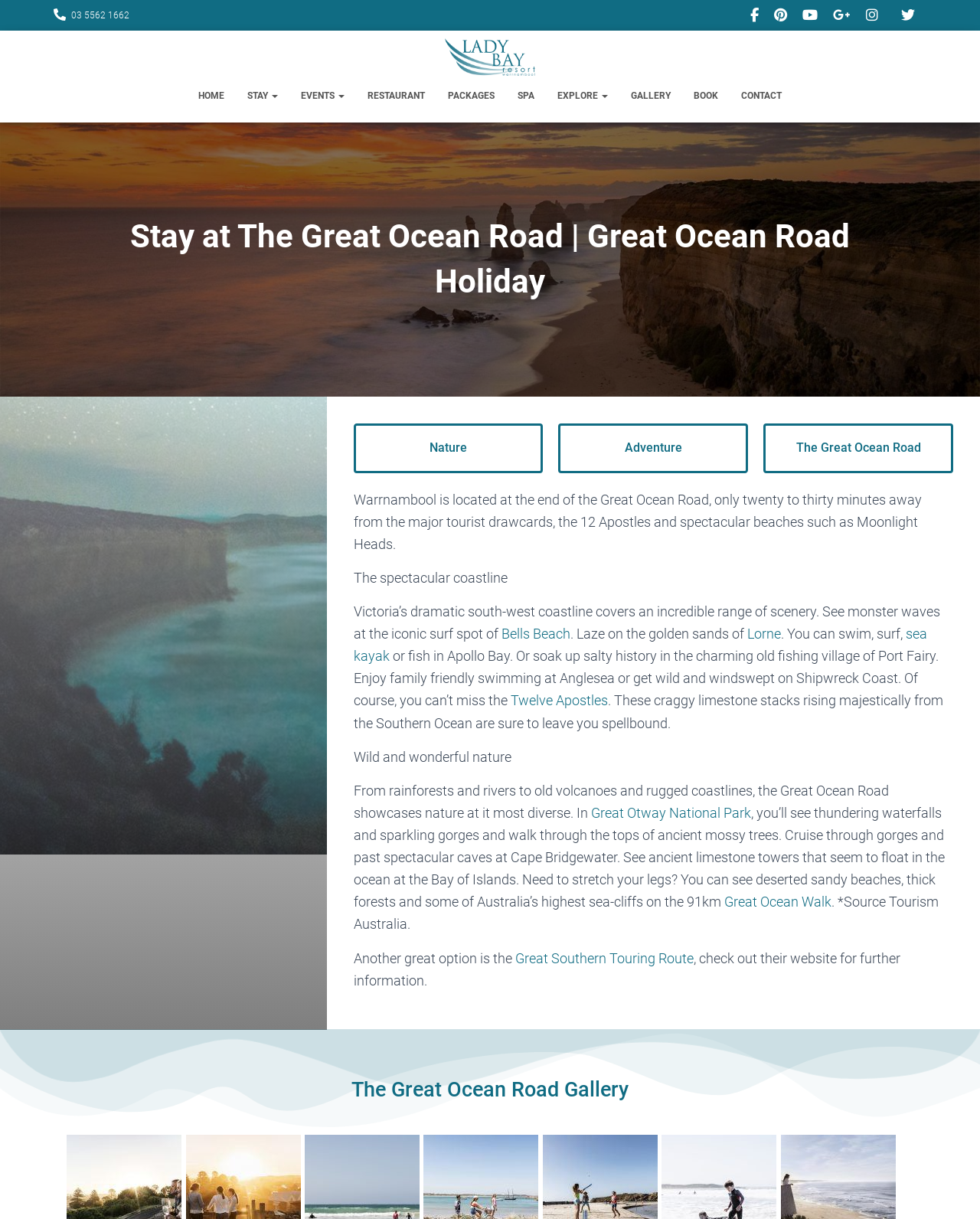Pinpoint the bounding box coordinates of the area that must be clicked to complete this instruction: "Click the Lady Bay Resort Logo".

[0.442, 0.031, 0.558, 0.063]